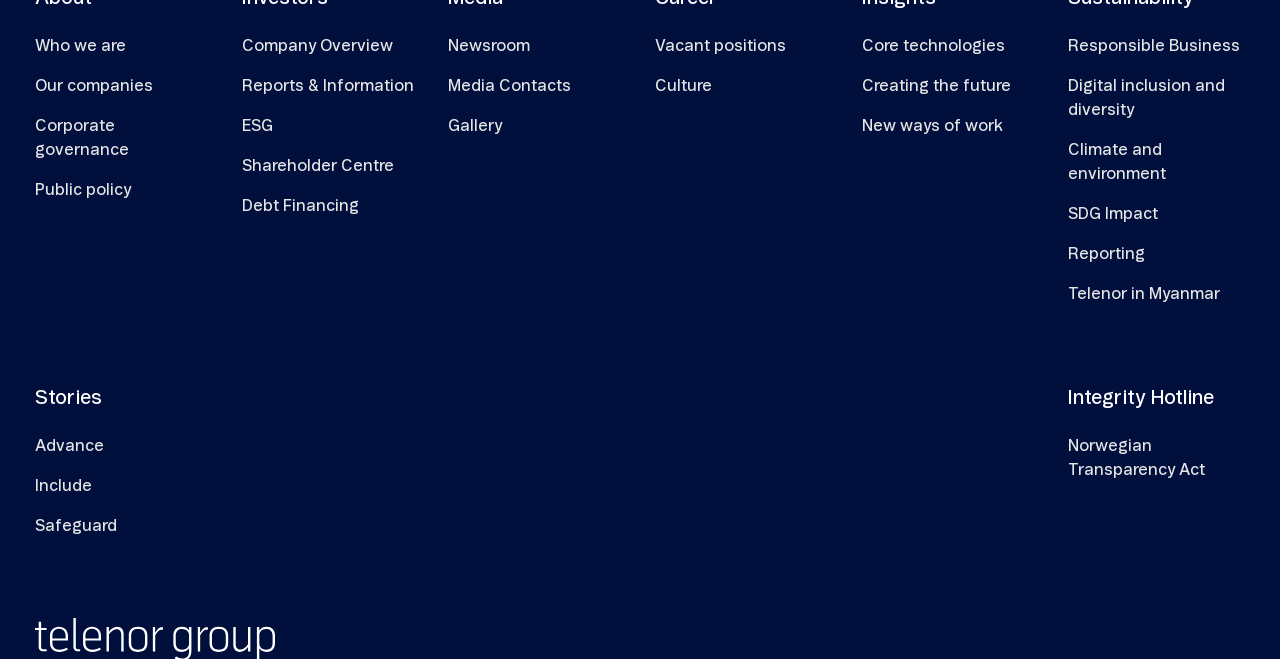Find the bounding box coordinates for the element that must be clicked to complete the instruction: "Visit Telenor in Myanmar". The coordinates should be four float numbers between 0 and 1, indicated as [left, top, right, bottom].

[0.835, 0.416, 0.953, 0.477]